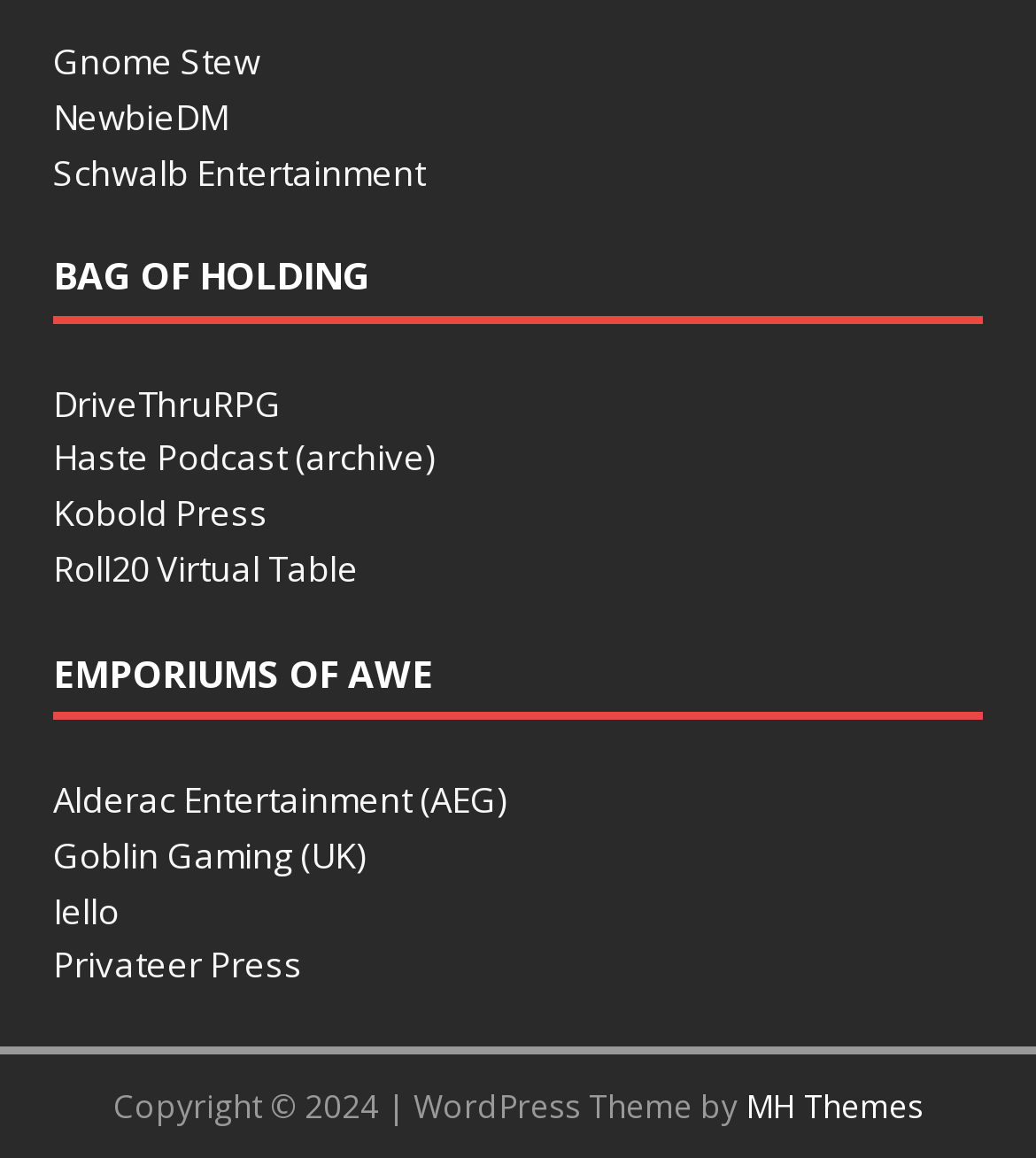Locate the UI element that matches the description Kobold Press in the webpage screenshot. Return the bounding box coordinates in the format (top-left x, top-left y, bottom-right x, bottom-right y), with values ranging from 0 to 1.

[0.051, 0.422, 0.259, 0.464]